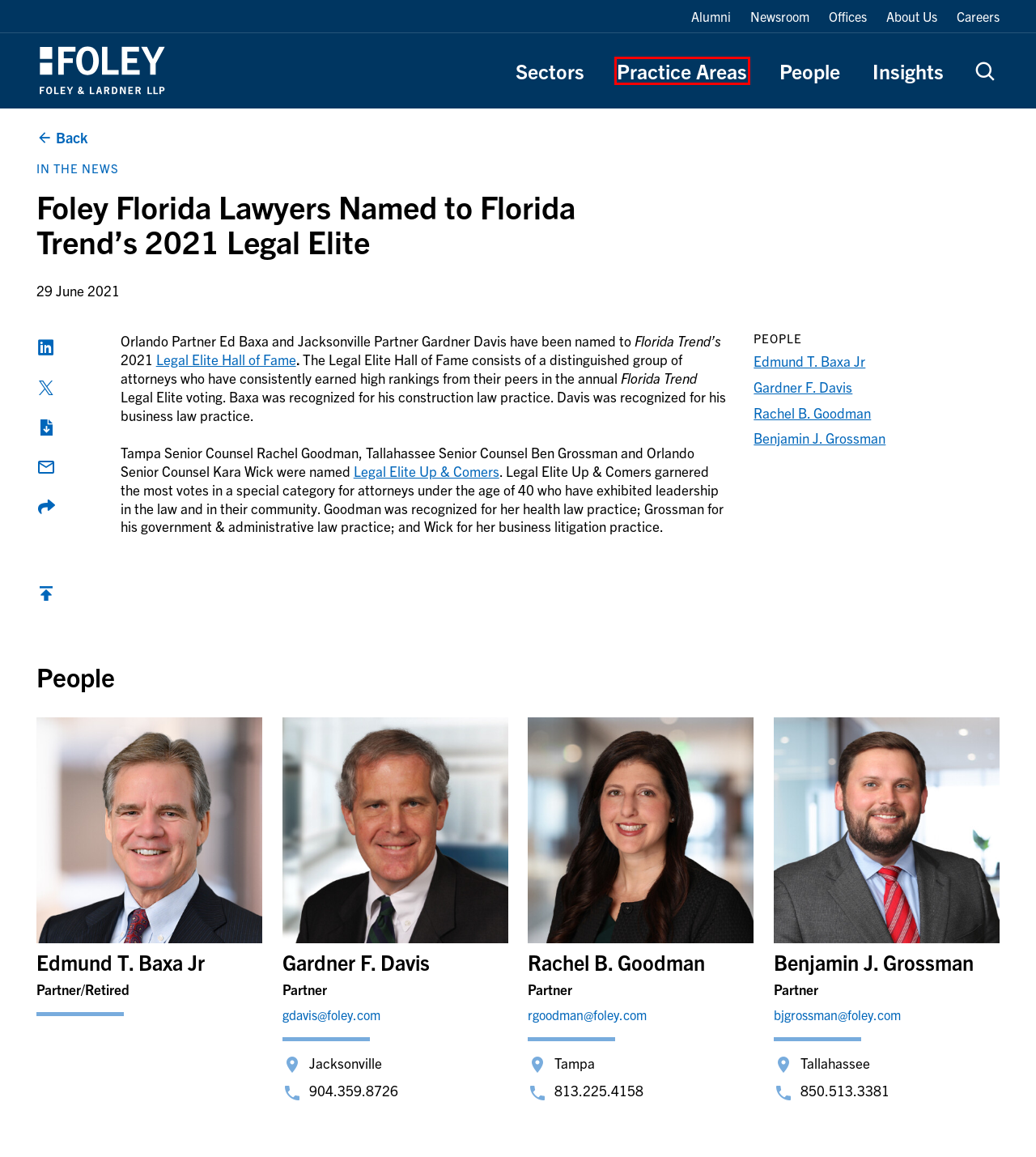A screenshot of a webpage is given, featuring a red bounding box around a UI element. Please choose the webpage description that best aligns with the new webpage after clicking the element in the bounding box. These are the descriptions:
A. Rachel B. Goodman | Partner | Foley & Lardner LLP
B. Our Attorneys | Foley & Lardner
C. About Our Health Law Firm | Manufacturing Law Office
D. Insights | Foley & Lardner LLP
E. Foley Alumni Network
F. Practice Areas | Corporate | Intellectual Property
G. Law Firm | National Law Offices
H. Gardner F. Davis | People | Foley & Lardner LLP

F